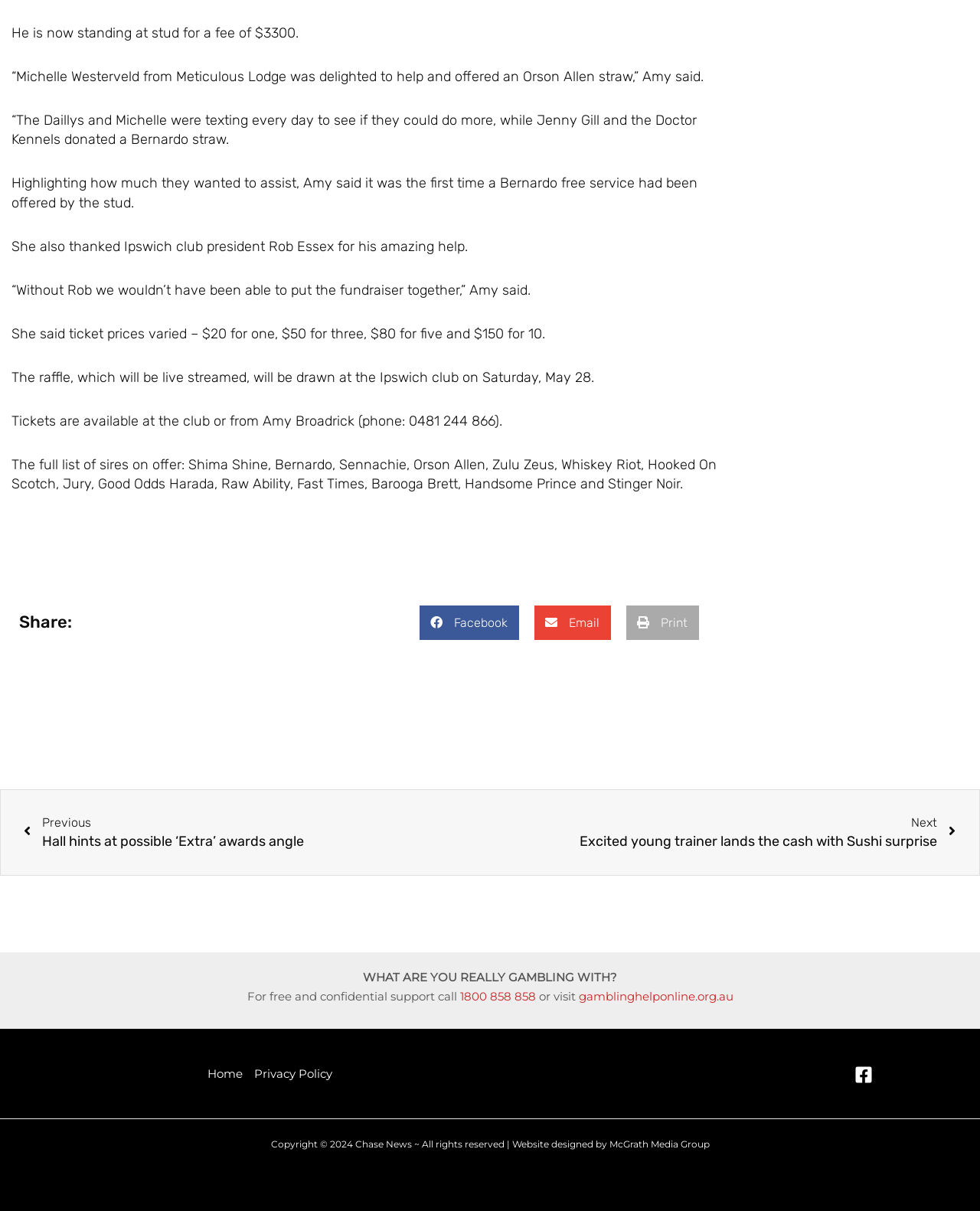Provide the bounding box coordinates for the UI element described in this sentence: "Dipen Vadukul". The coordinates should be four float values between 0 and 1, i.e., [left, top, right, bottom].

None